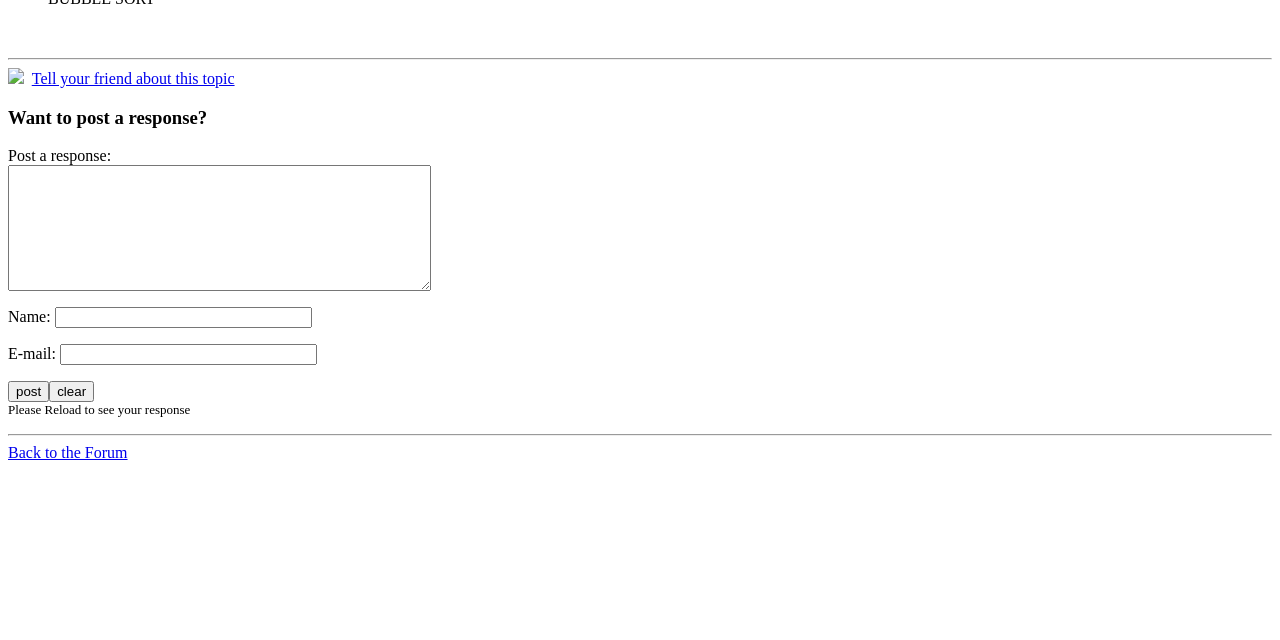Based on the element description "parent_node: Post a response: name="response"", predict the bounding box coordinates of the UI element.

[0.006, 0.258, 0.337, 0.455]